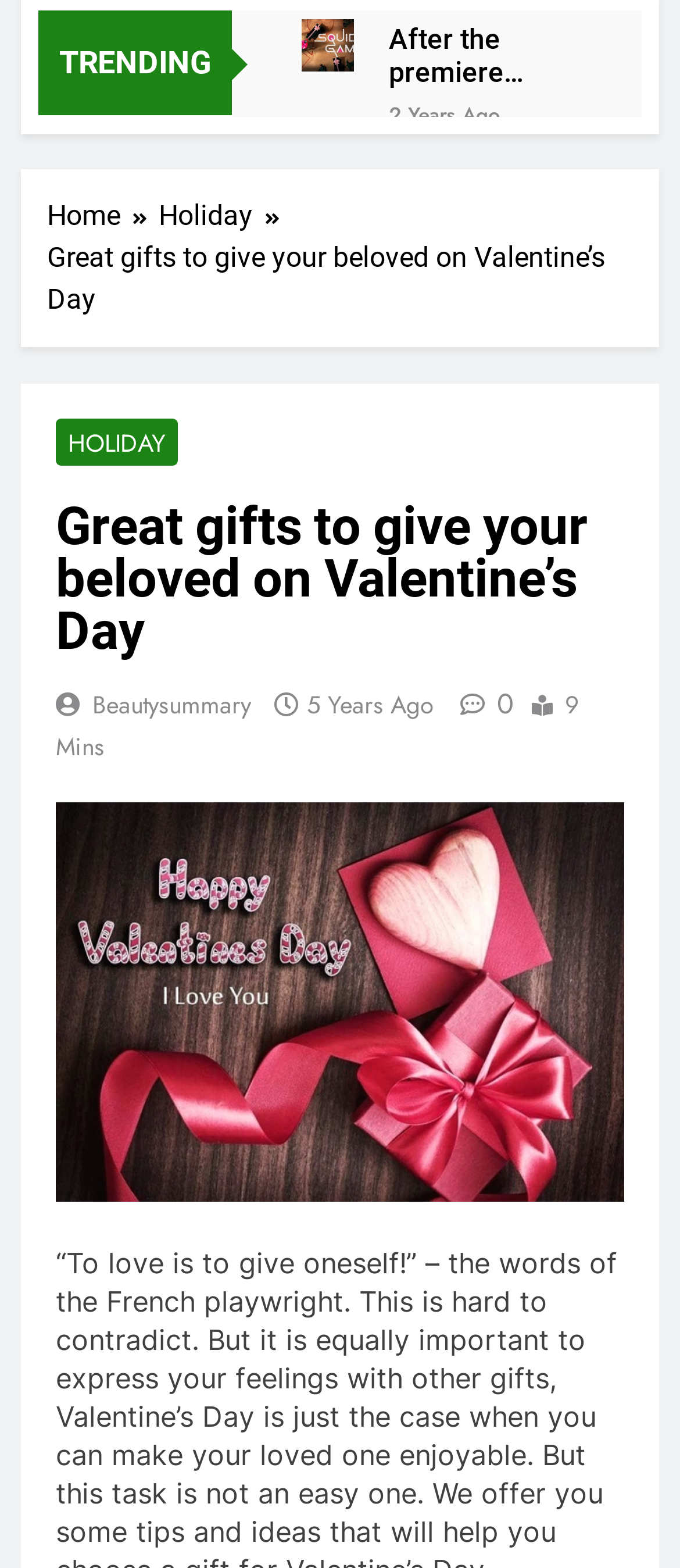Based on the element description "0", predict the bounding box coordinates of the UI element.

[0.659, 0.436, 0.756, 0.462]